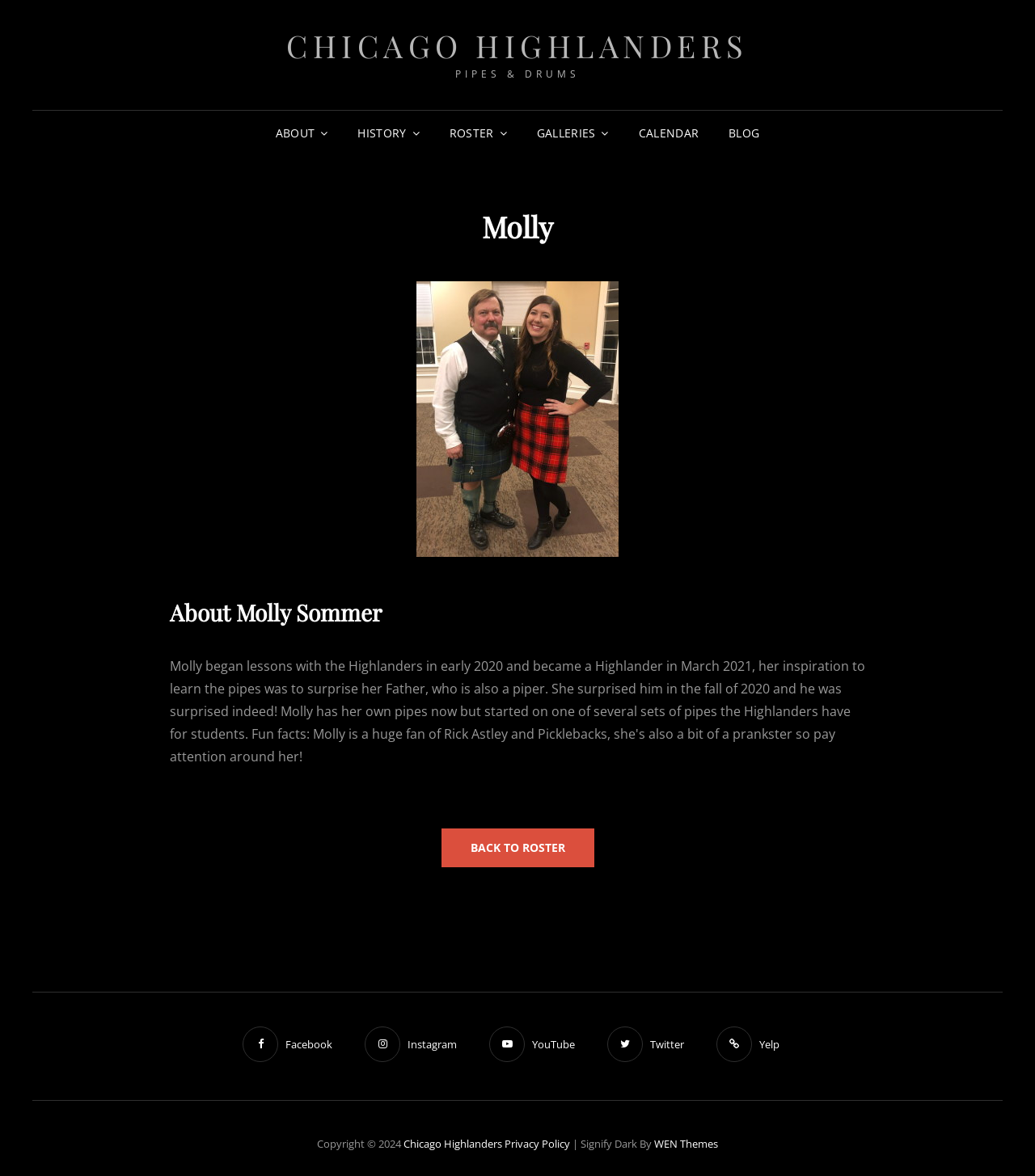Specify the bounding box coordinates of the area to click in order to execute this command: 'Expand the 'Instructors' menu'. The coordinates should consist of four float numbers ranging from 0 to 1, and should be formatted as [left, top, right, bottom].

None